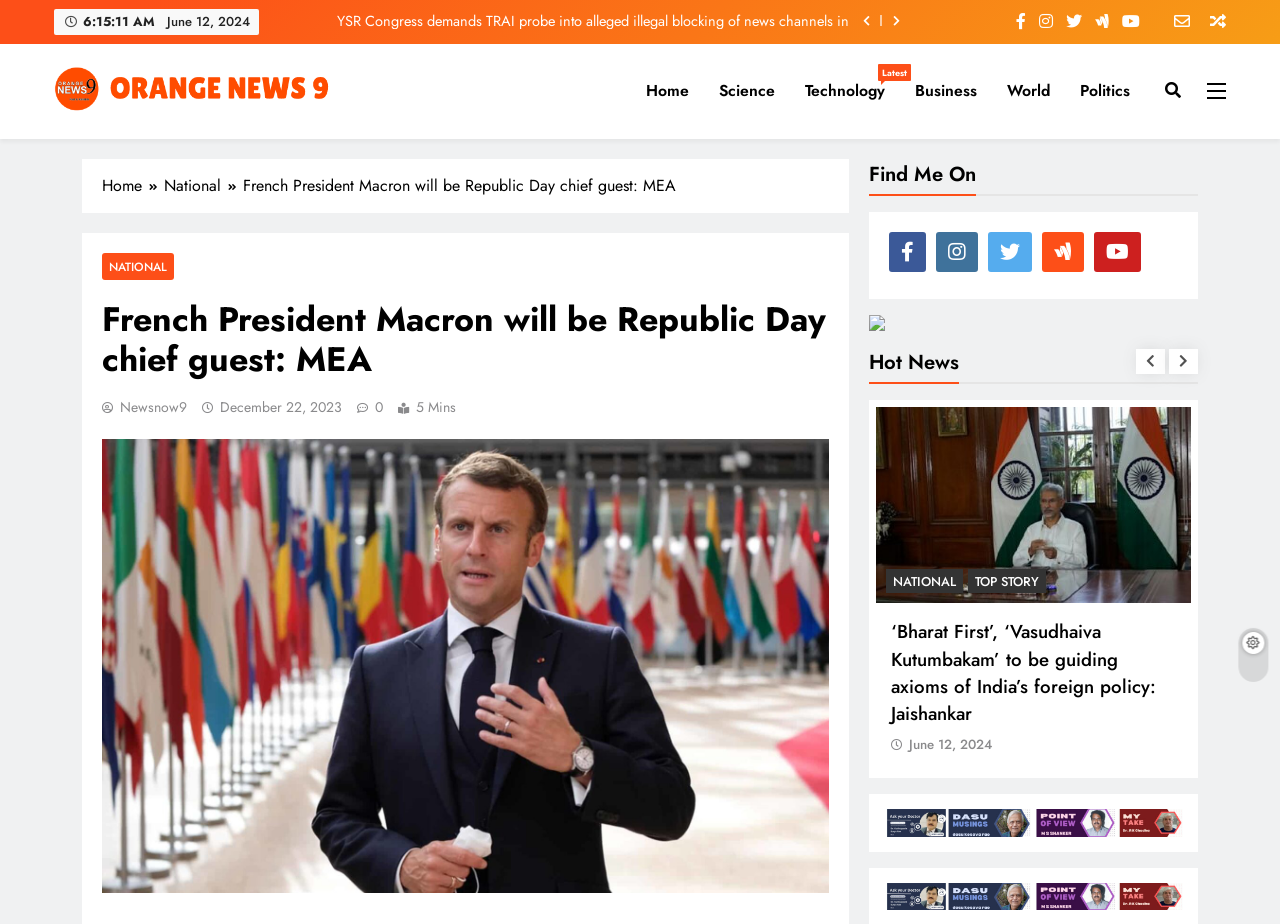Using the provided element description: "National", determine the bounding box coordinates of the corresponding UI element in the screenshot.

[0.692, 0.616, 0.753, 0.642]